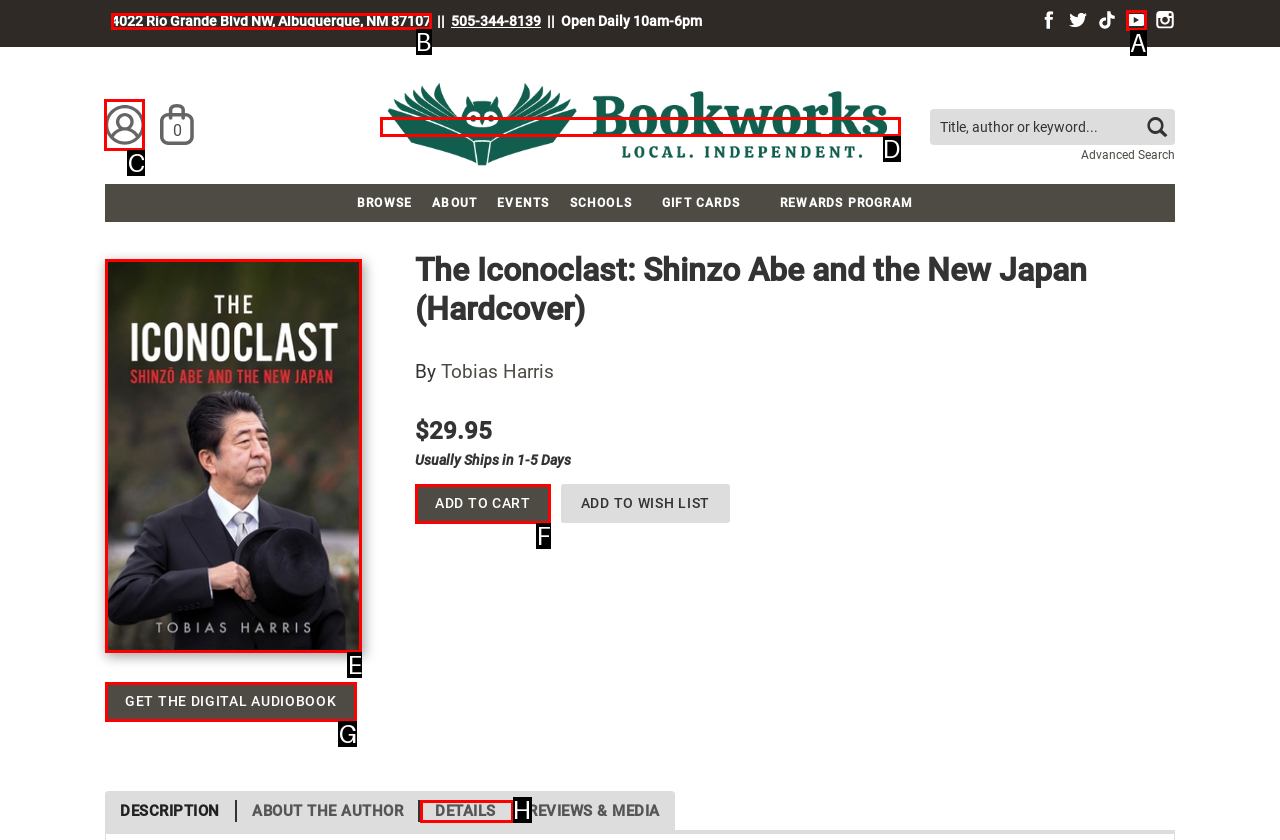Identify the HTML element to click to execute this task: Check account Respond with the letter corresponding to the proper option.

C